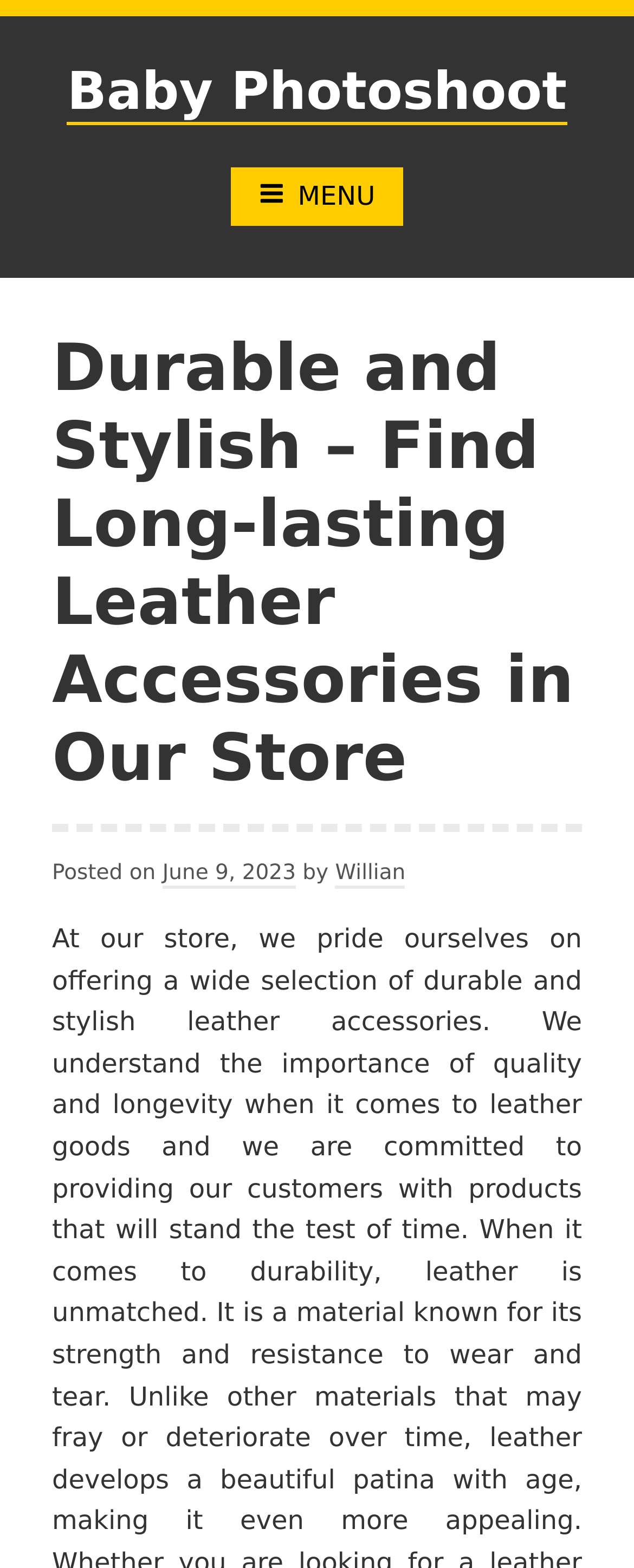Please study the image and answer the question comprehensively:
What type of photoshoot is mentioned?

I found the answer by looking at the link 'Baby Photoshoot' which suggests that the webpage is related to baby photoshoots.